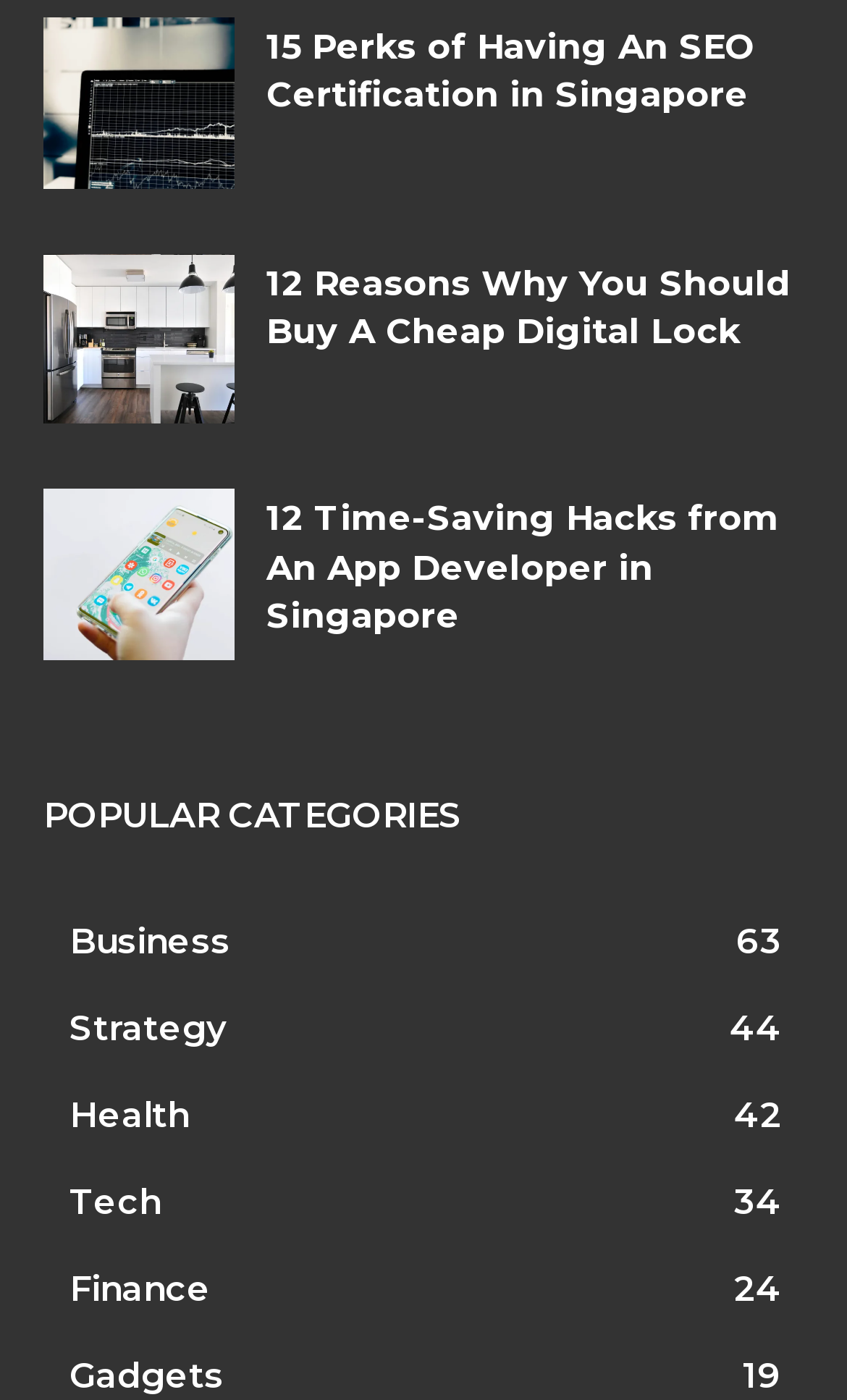Can you pinpoint the bounding box coordinates for the clickable element required for this instruction: "explore 12 reasons why you should buy a cheap digital lock"? The coordinates should be four float numbers between 0 and 1, i.e., [left, top, right, bottom].

[0.051, 0.181, 0.276, 0.303]